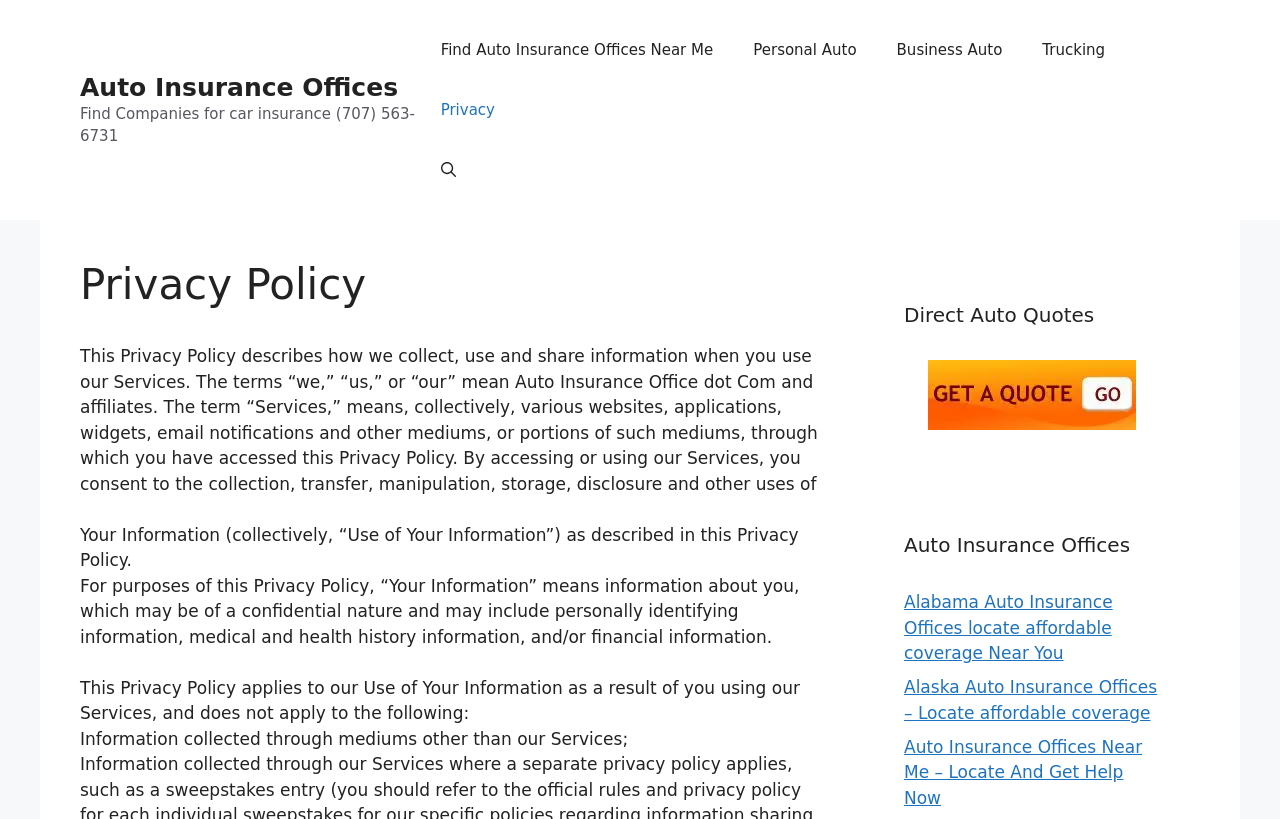Please find the bounding box for the UI component described as follows: "Auto Insurance Offices".

[0.062, 0.089, 0.311, 0.124]